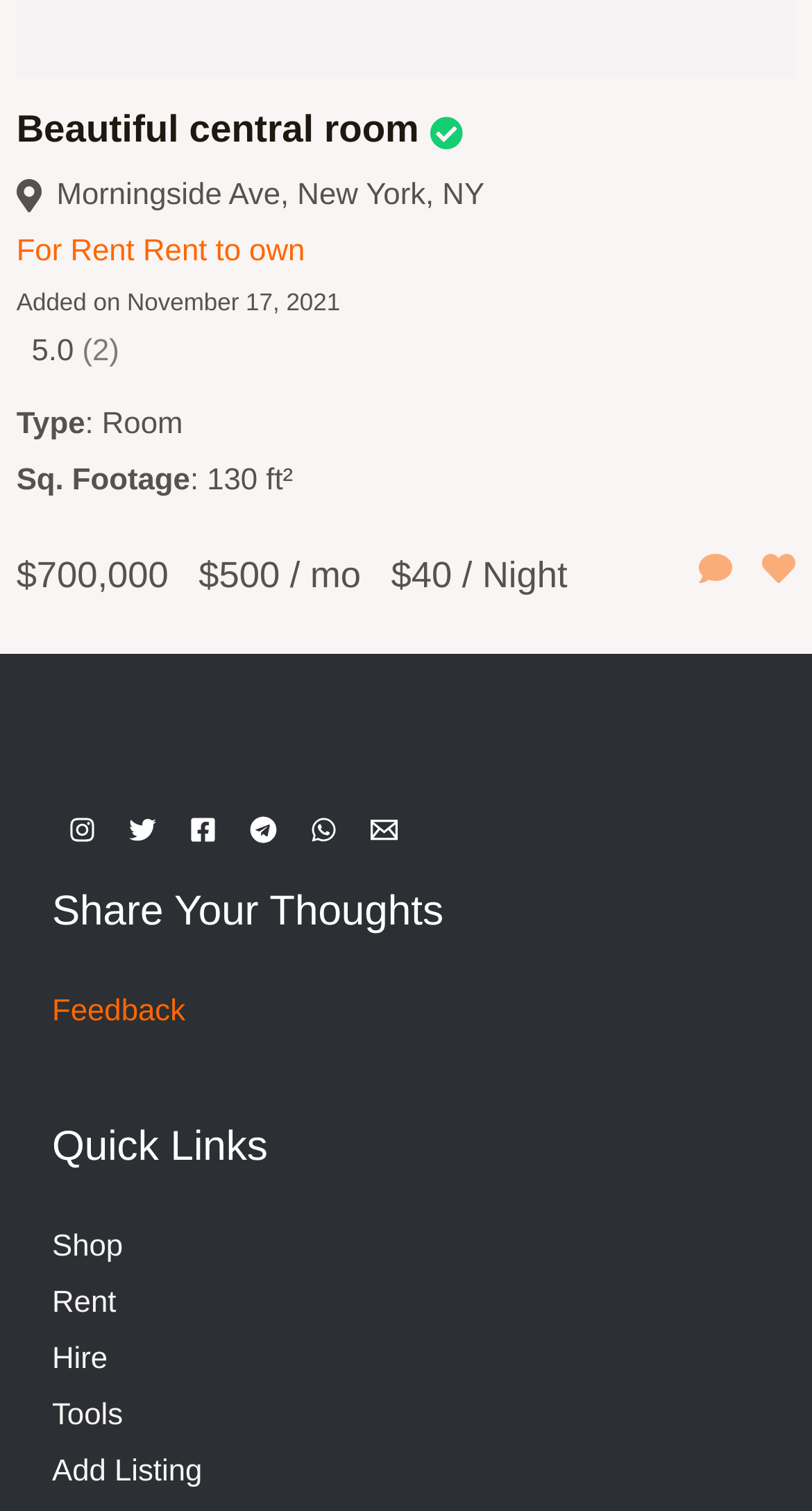Answer the question below with a single word or a brief phrase: 
What is the location of the room?

Morningside Ave, New York, NY